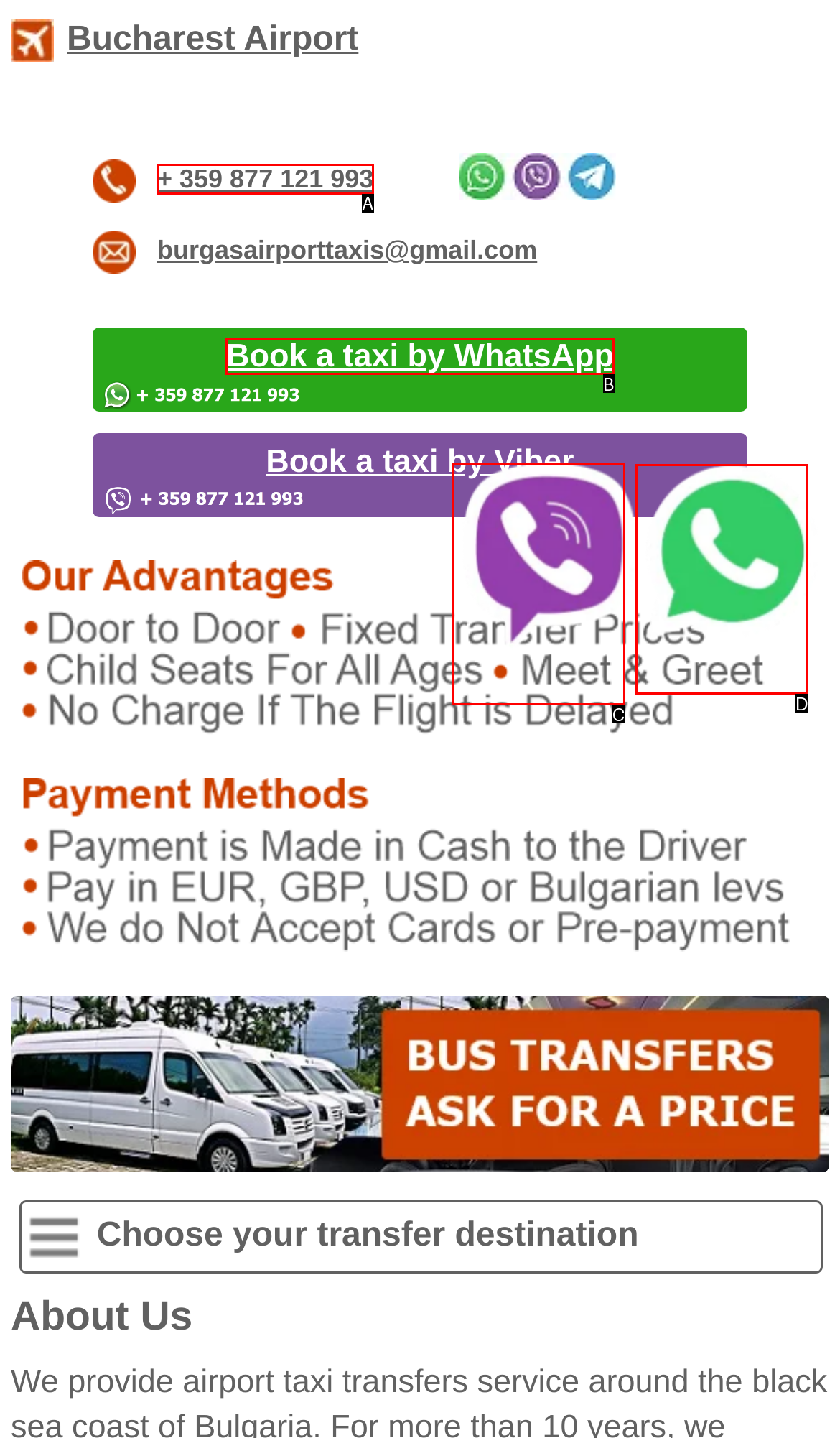Using the given description: Book a taxi by WhatsApp, identify the HTML element that corresponds best. Answer with the letter of the correct option from the available choices.

B